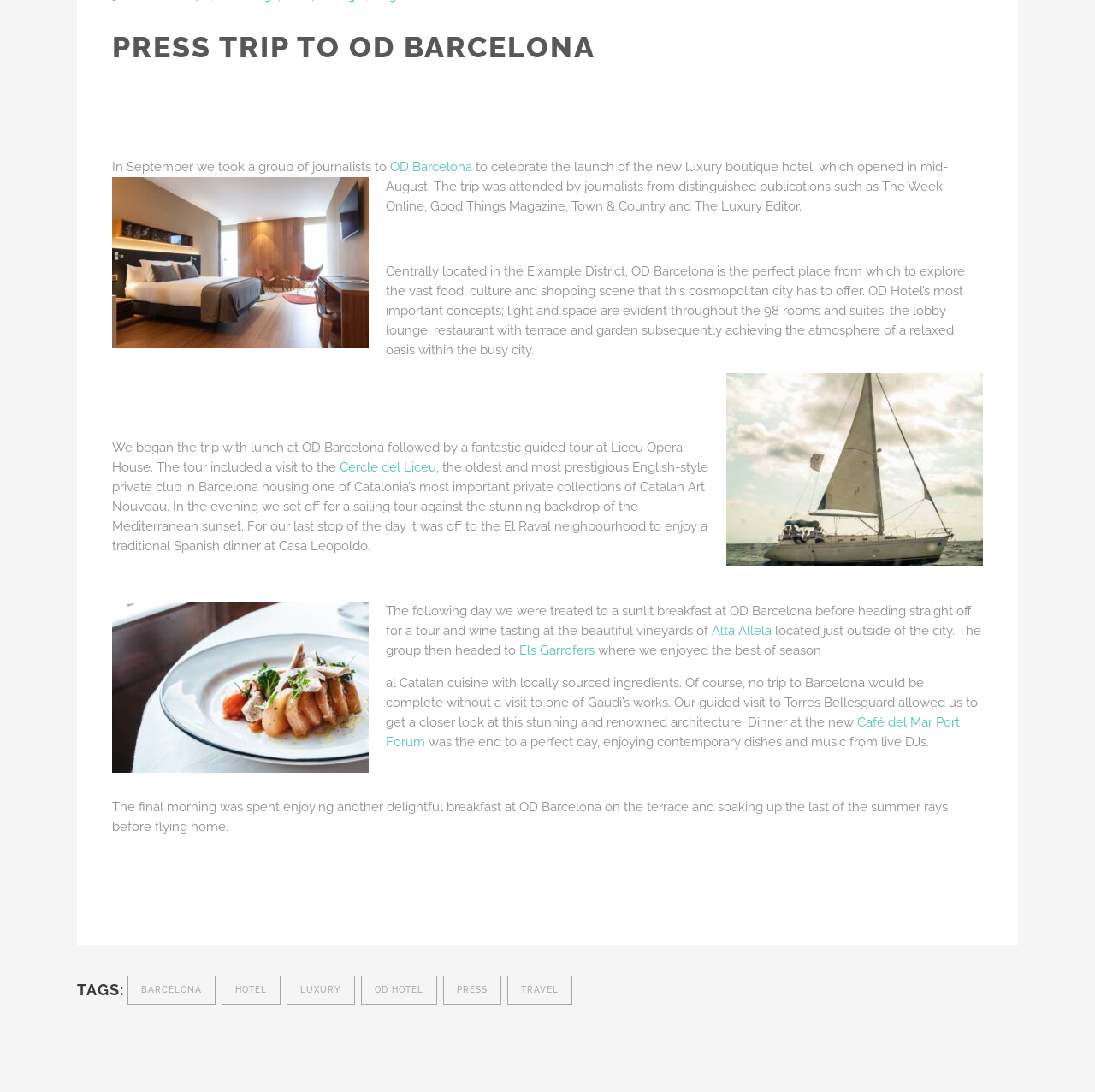Find the bounding box coordinates of the element to click in order to complete the given instruction: "Go to the Café del Mar Port Forum."

[0.352, 0.654, 0.877, 0.687]